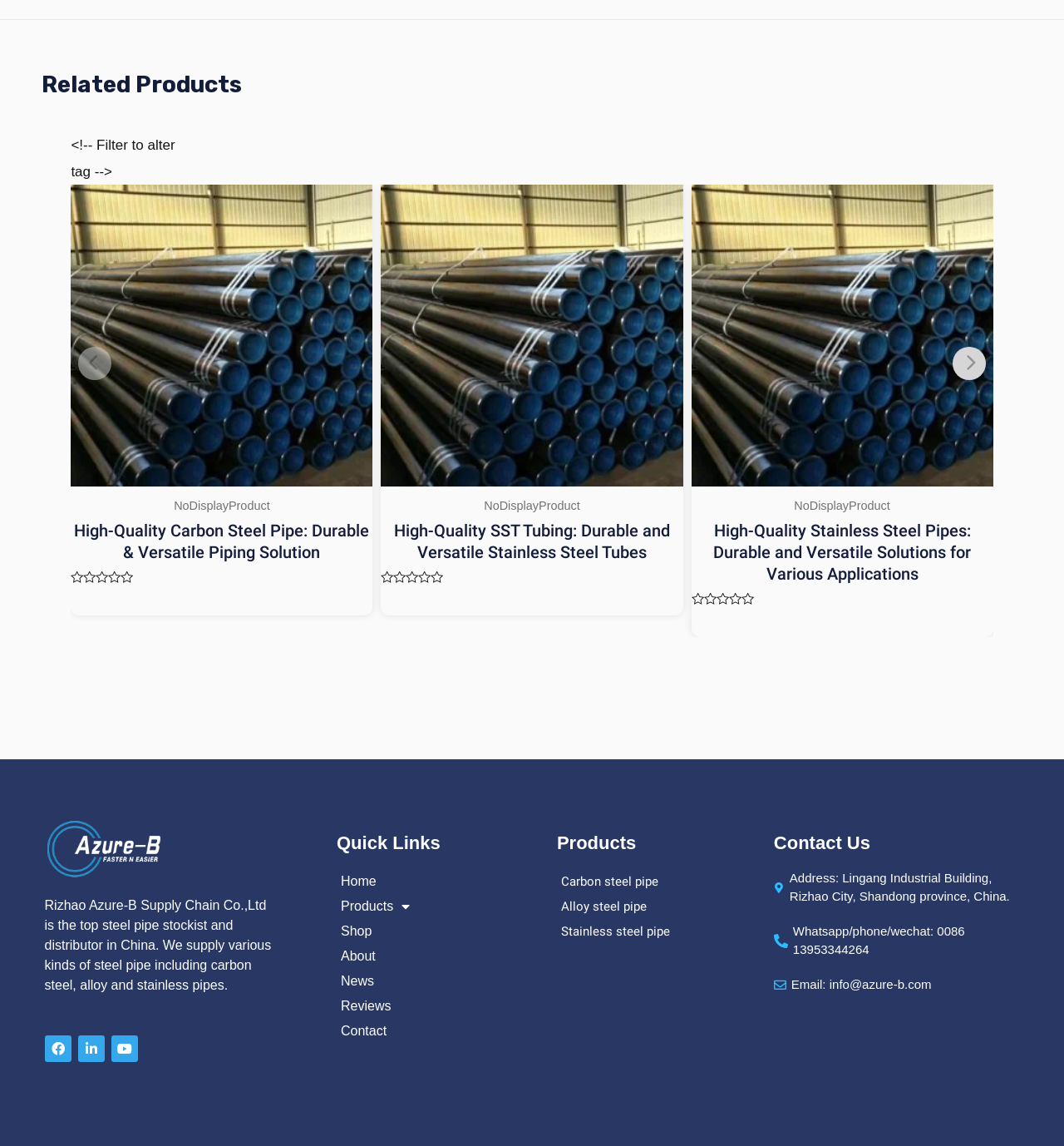Give a concise answer using one word or a phrase to the following question:
What social media platforms does the company have?

Facebook, Linkedin, Youtube